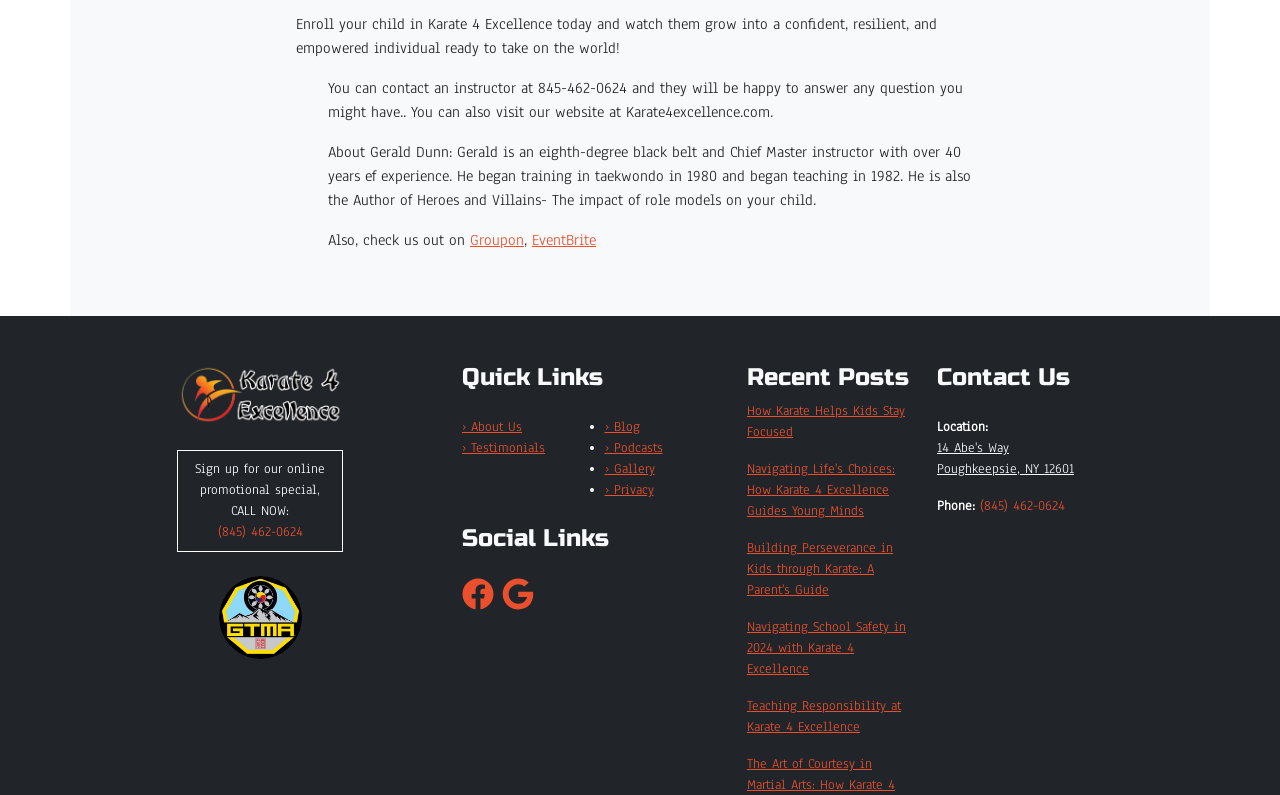Given the webpage screenshot, identify the bounding box of the UI element that matches this description: "› Testimonials".

[0.361, 0.552, 0.426, 0.575]